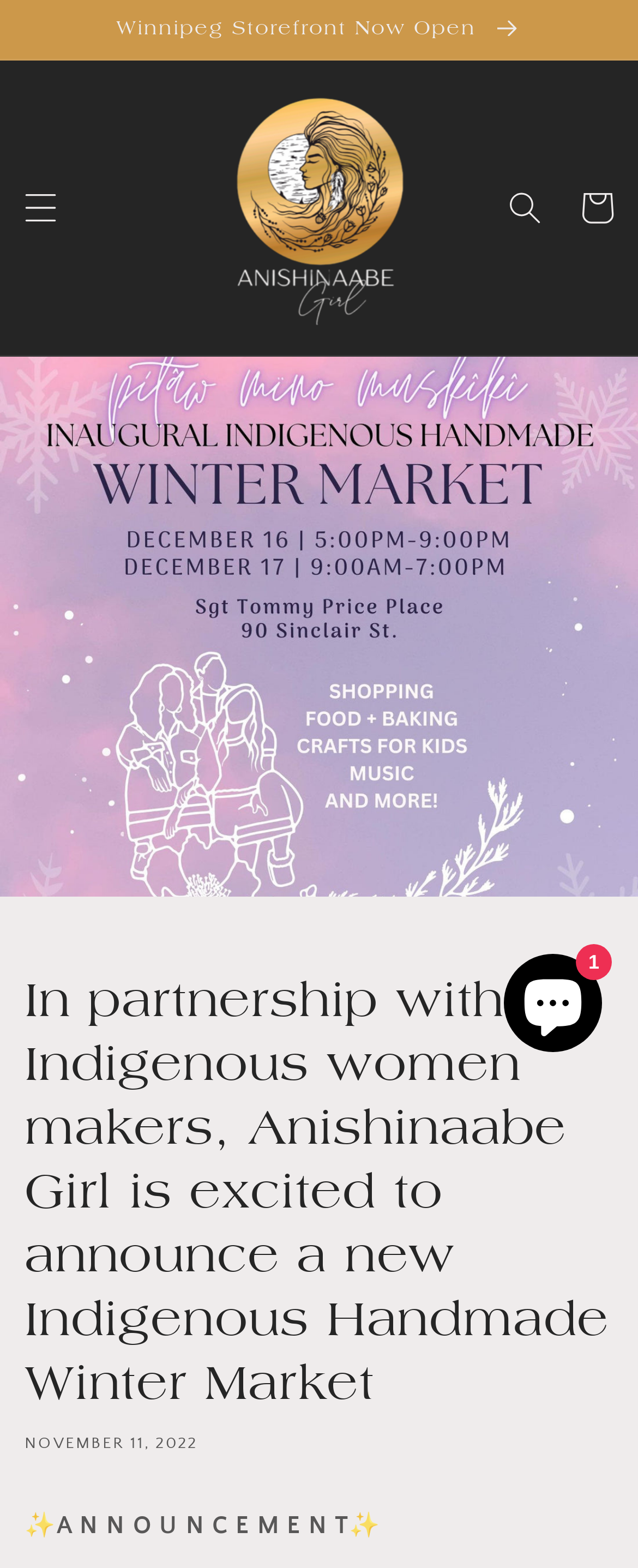Your task is to find and give the main heading text of the webpage.

In partnership with 5 Indigenous women makers, Anishinaabe Girl is excited to announce a new Indigenous Handmade Winter Market